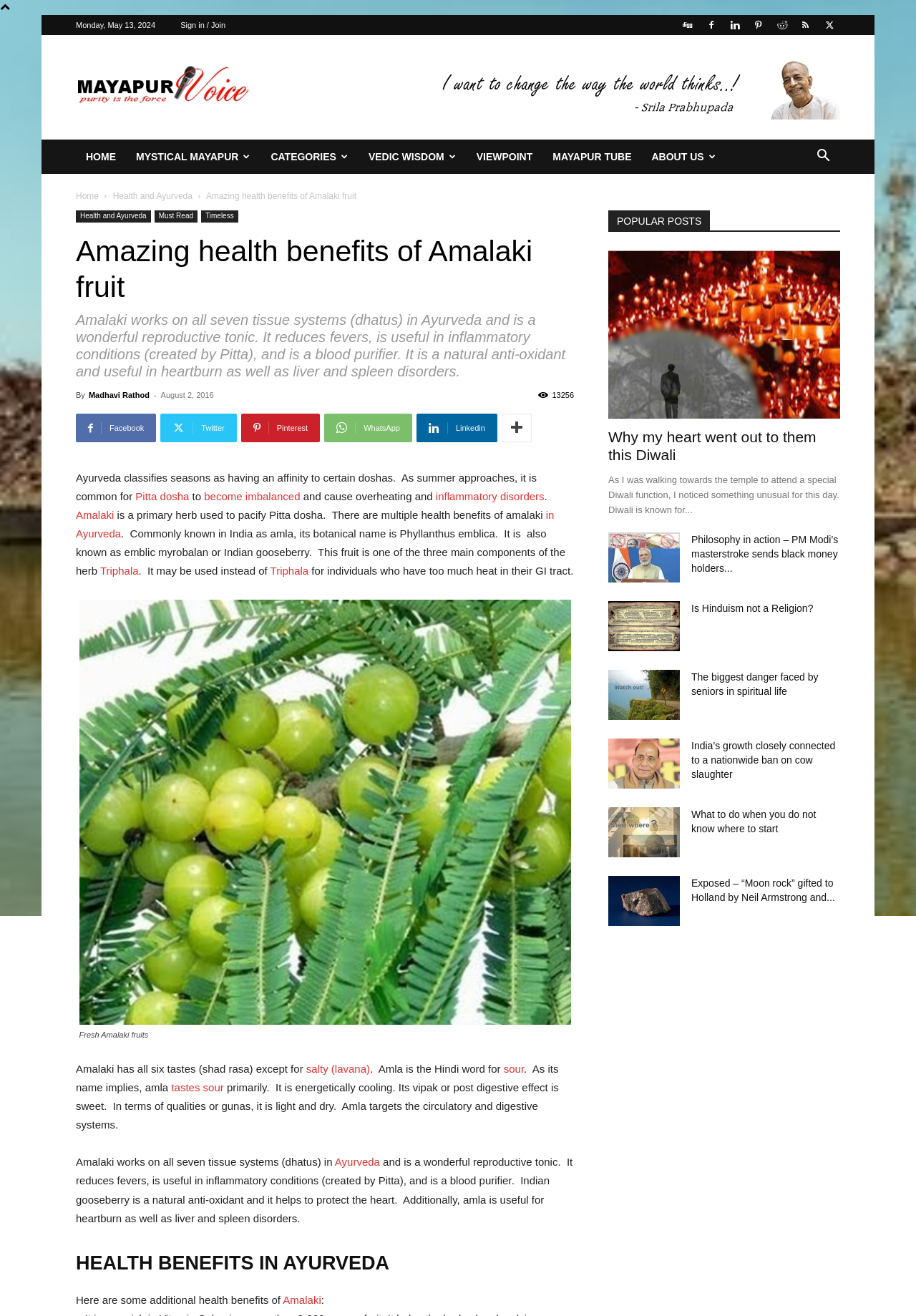Please determine the bounding box coordinates of the section I need to click to accomplish this instruction: "Click on the 'Sign in / Join' link".

[0.197, 0.016, 0.246, 0.022]